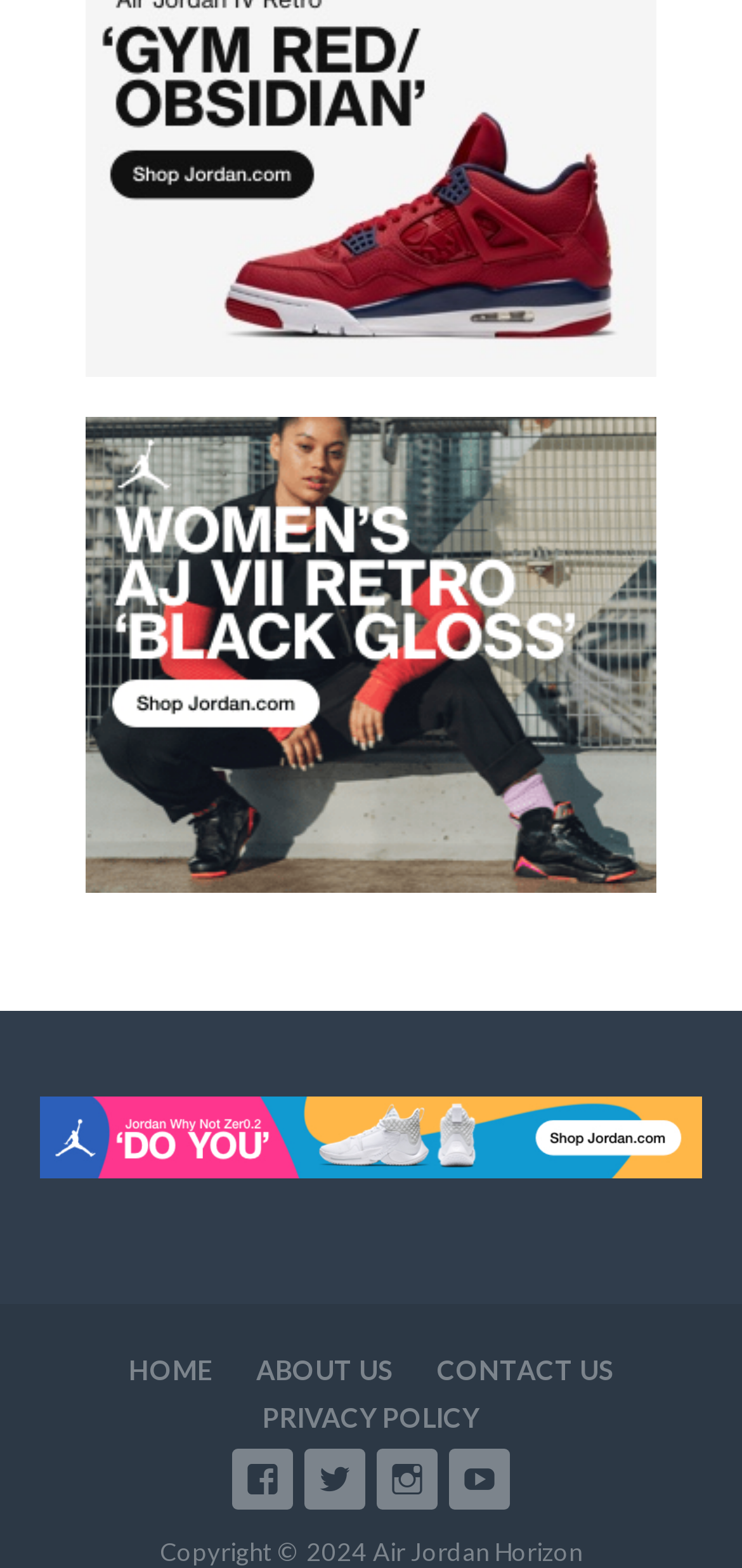What is the position of the social media links on the page?
Using the image, give a concise answer in the form of a single word or short phrase.

Bottom